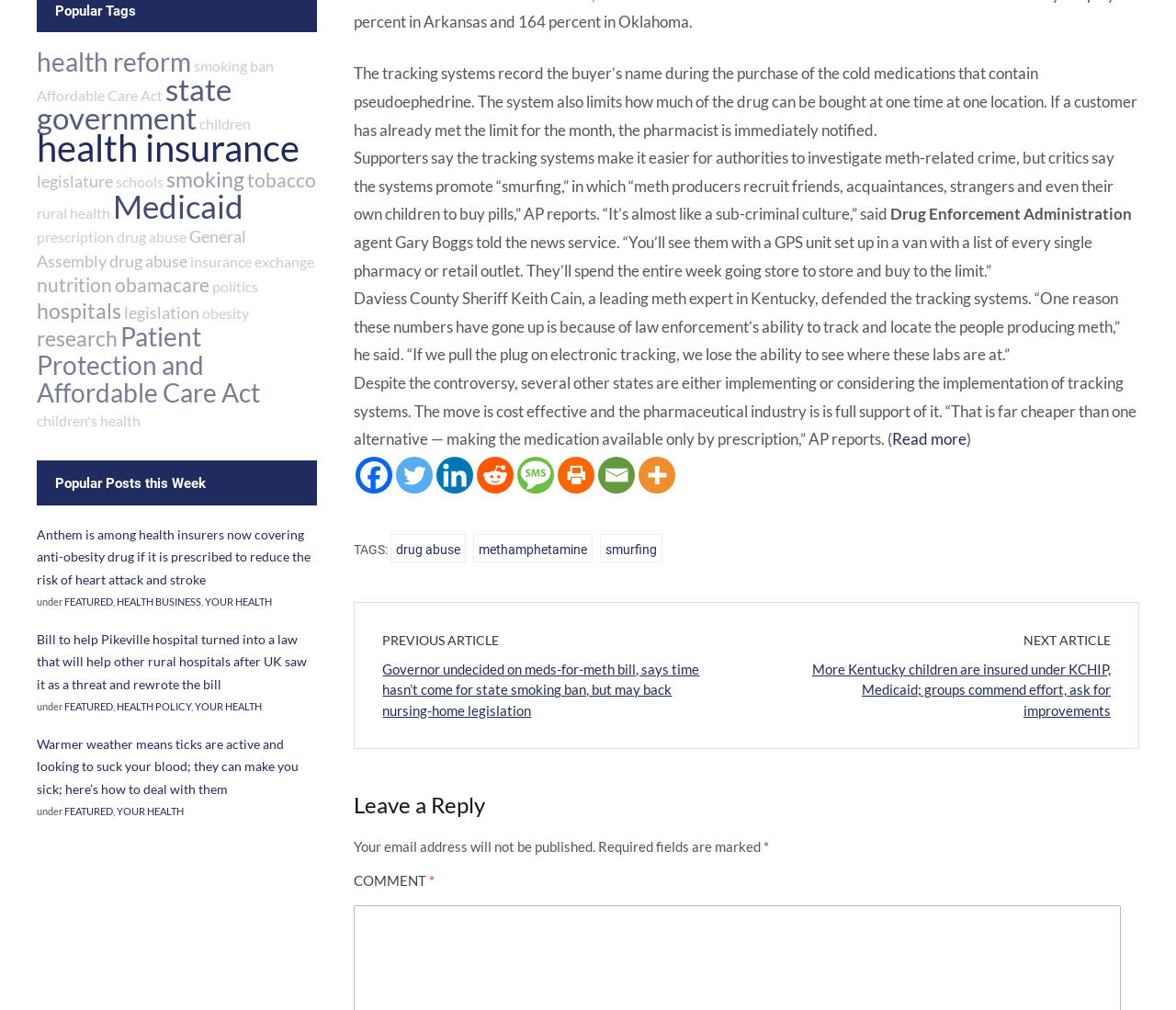Bounding box coordinates should be provided in the format (top-left x, top-left y, bottom-right x, bottom-right y) with all values between 0 and 1. Identify the bounding box for this UI element: drug abuse

[0.332, 0.528, 0.396, 0.557]